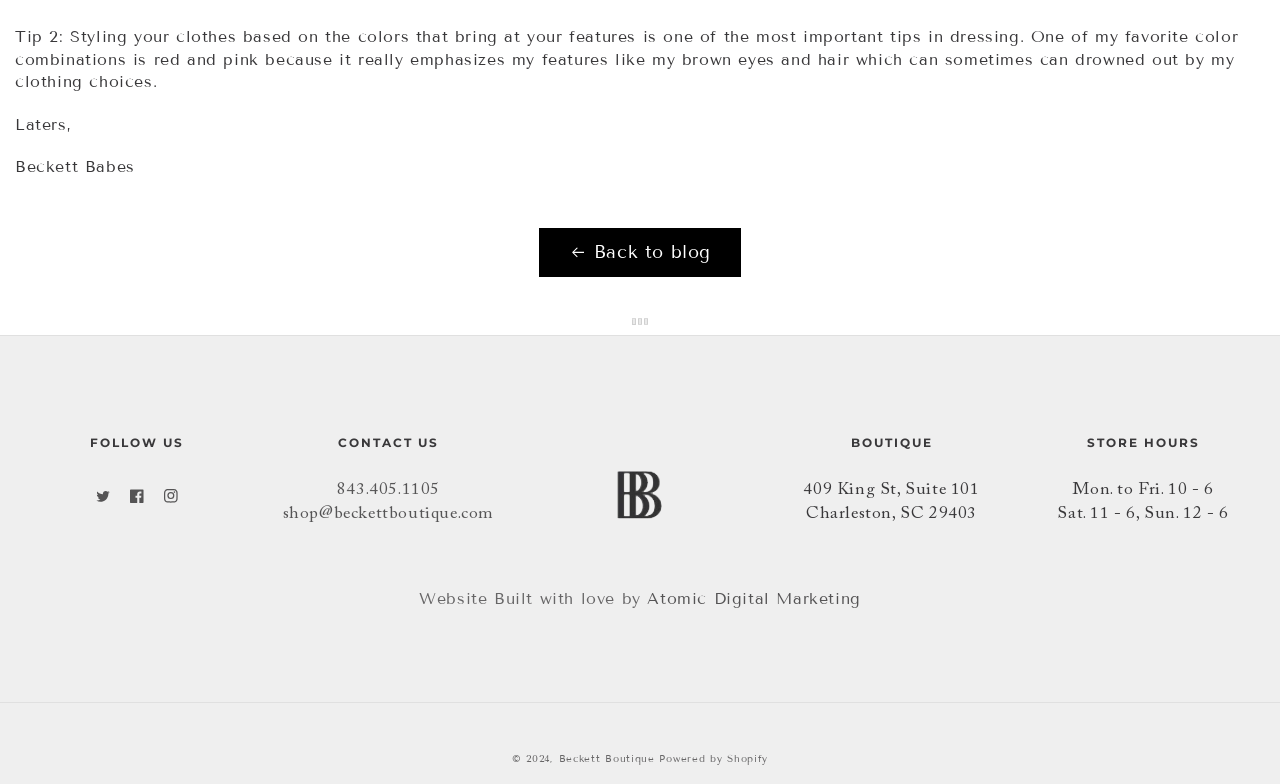Who built the website?
Please utilize the information in the image to give a detailed response to the question.

The website builder can be found at the bottom of the page, where it is stated that the 'Website Built with love by Atomic Digital Marketing'.